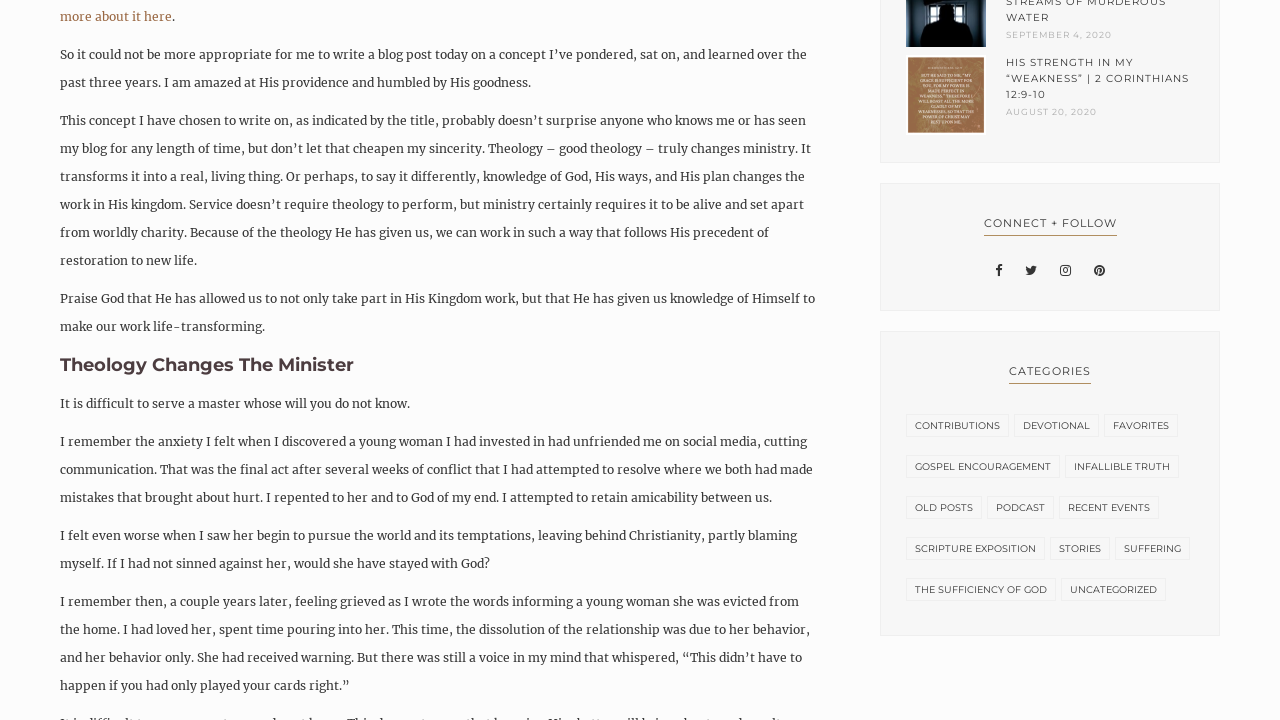Bounding box coordinates are to be given in the format (top-left x, top-left y, bottom-right x, bottom-right y). All values must be floating point numbers between 0 and 1. Provide the bounding box coordinate for the UI element described as: [Contact Us]

None